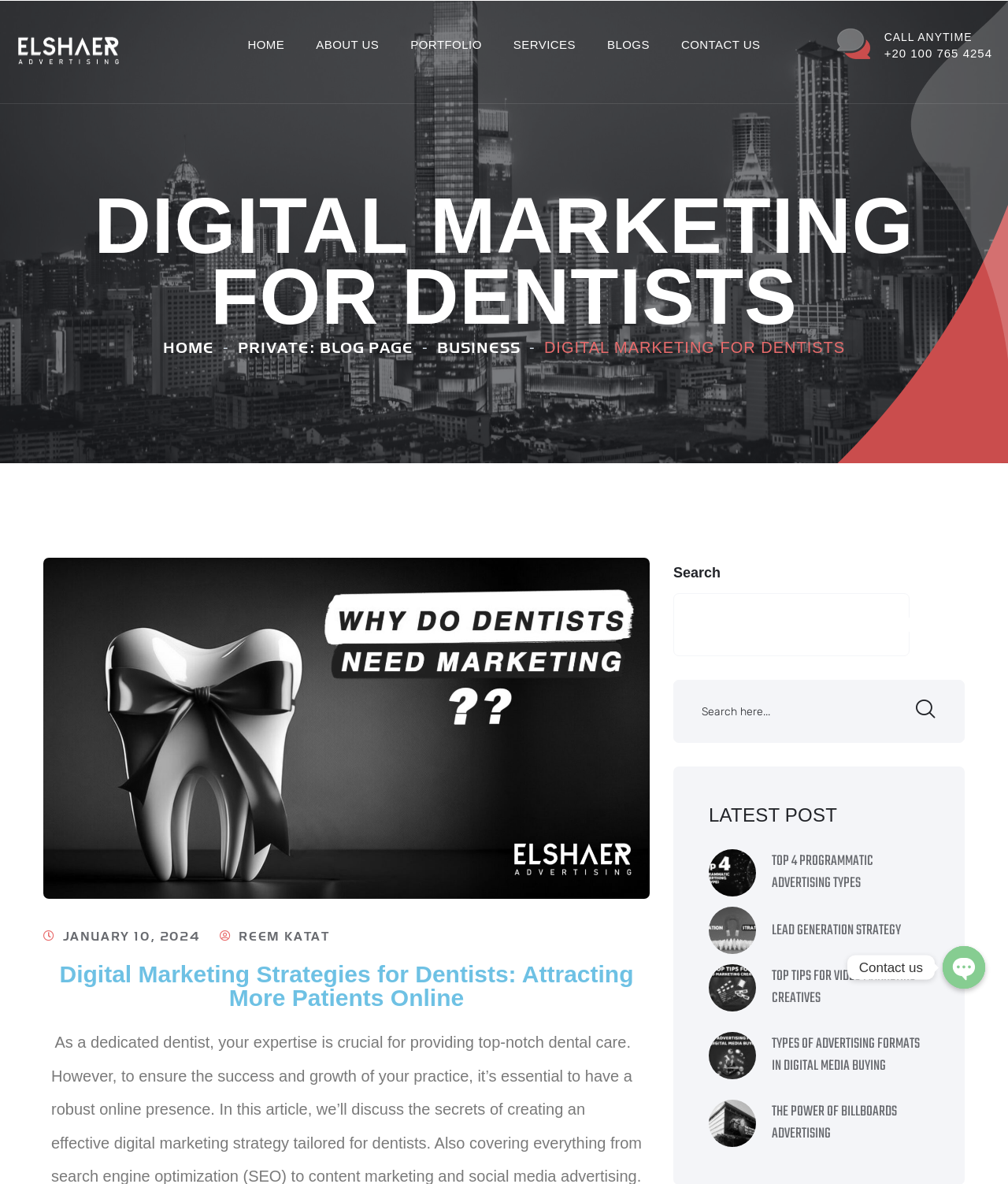What is the phone number to call anytime?
Look at the screenshot and respond with a single word or phrase.

+20 100 765 4254